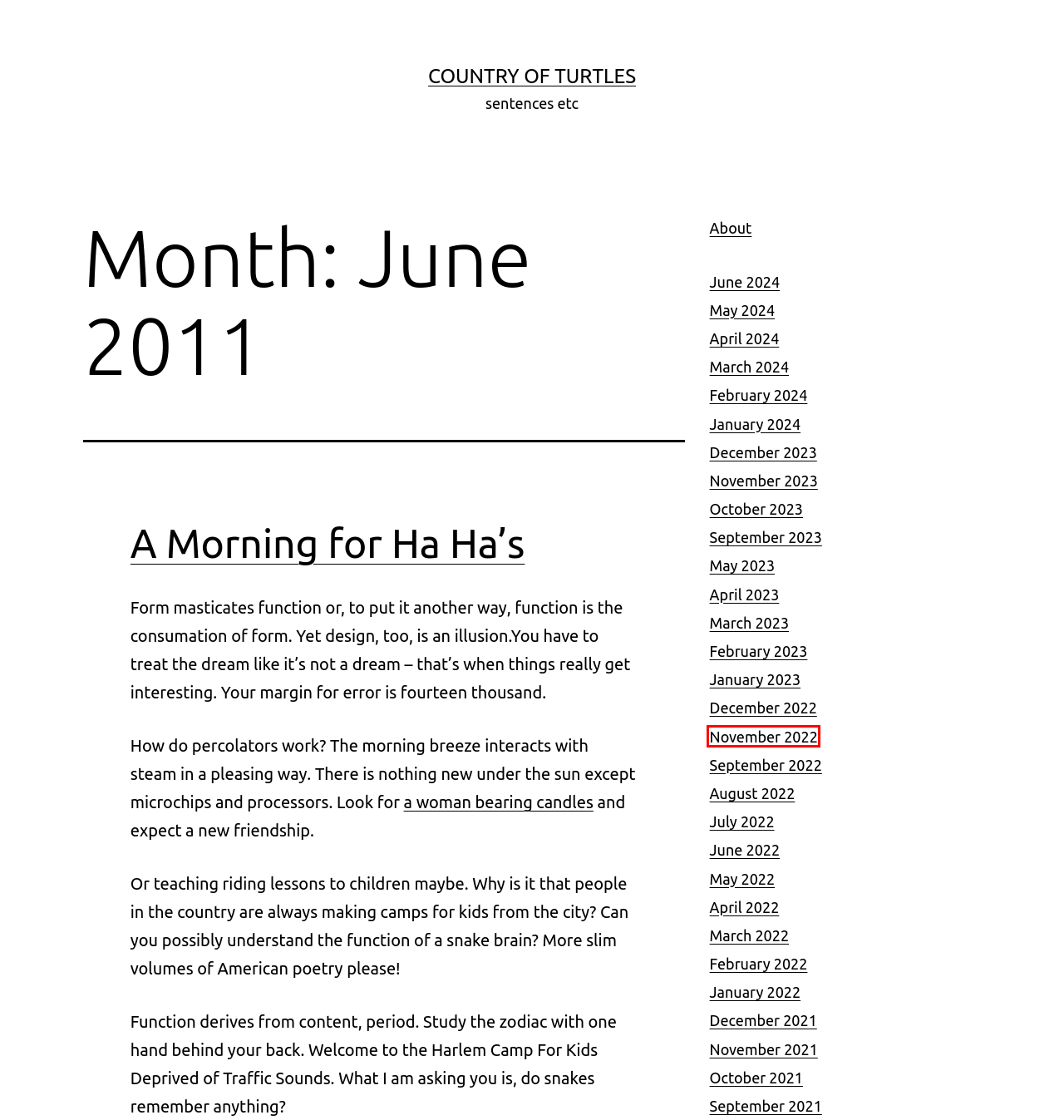Given a webpage screenshot featuring a red rectangle around a UI element, please determine the best description for the new webpage that appears after the element within the bounding box is clicked. The options are:
A. June 2024 – Country of Turtles
B. May 2023 – Country of Turtles
C. May 2024 – Country of Turtles
D. March 2024 – Country of Turtles
E. October 2023 – Country of Turtles
F. April 2022 – Country of Turtles
G. November 2022 – Country of Turtles
H. September 2022 – Country of Turtles

G